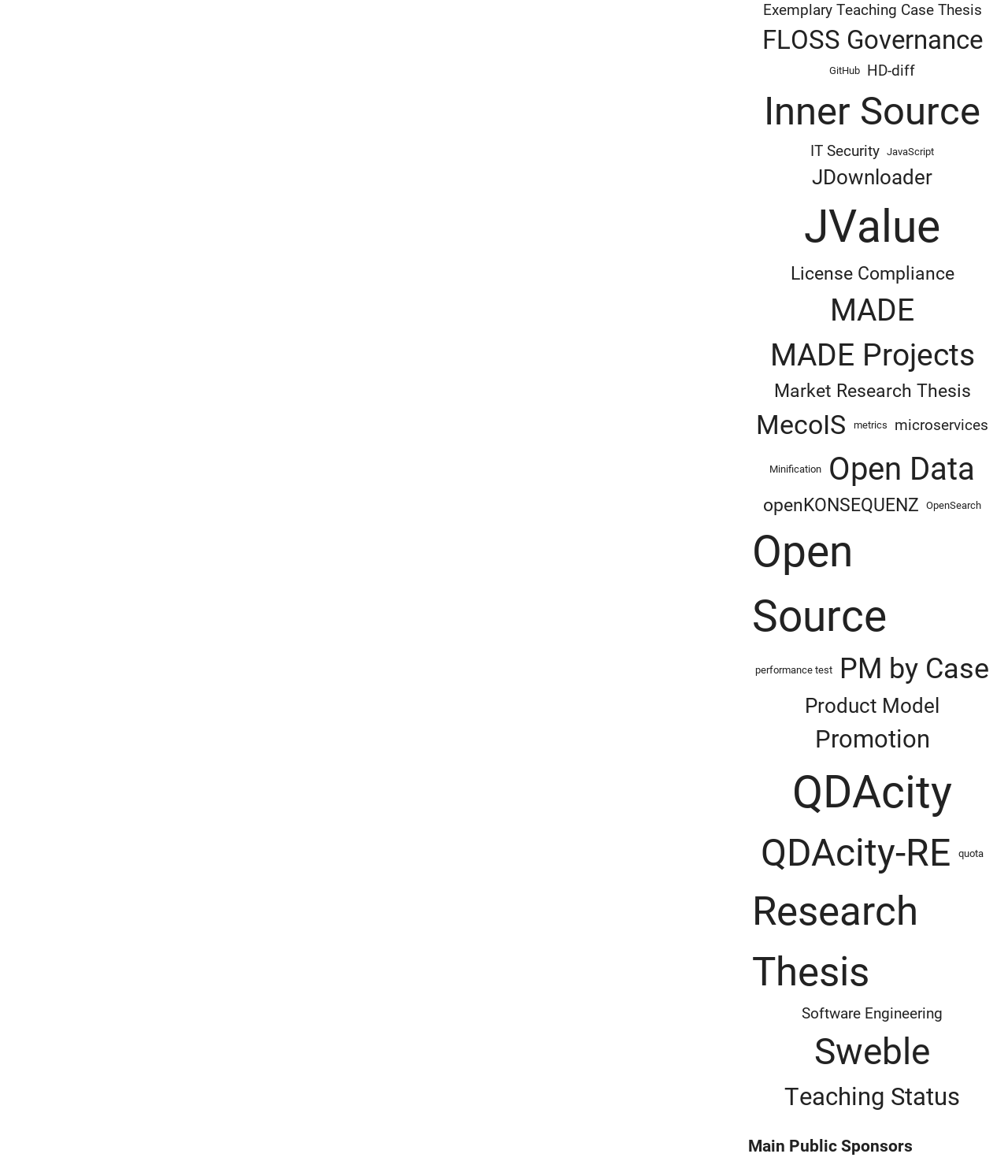Provide the bounding box coordinates of the HTML element this sentence describes: "Research Thesis".

[0.742, 0.75, 0.988, 0.853]